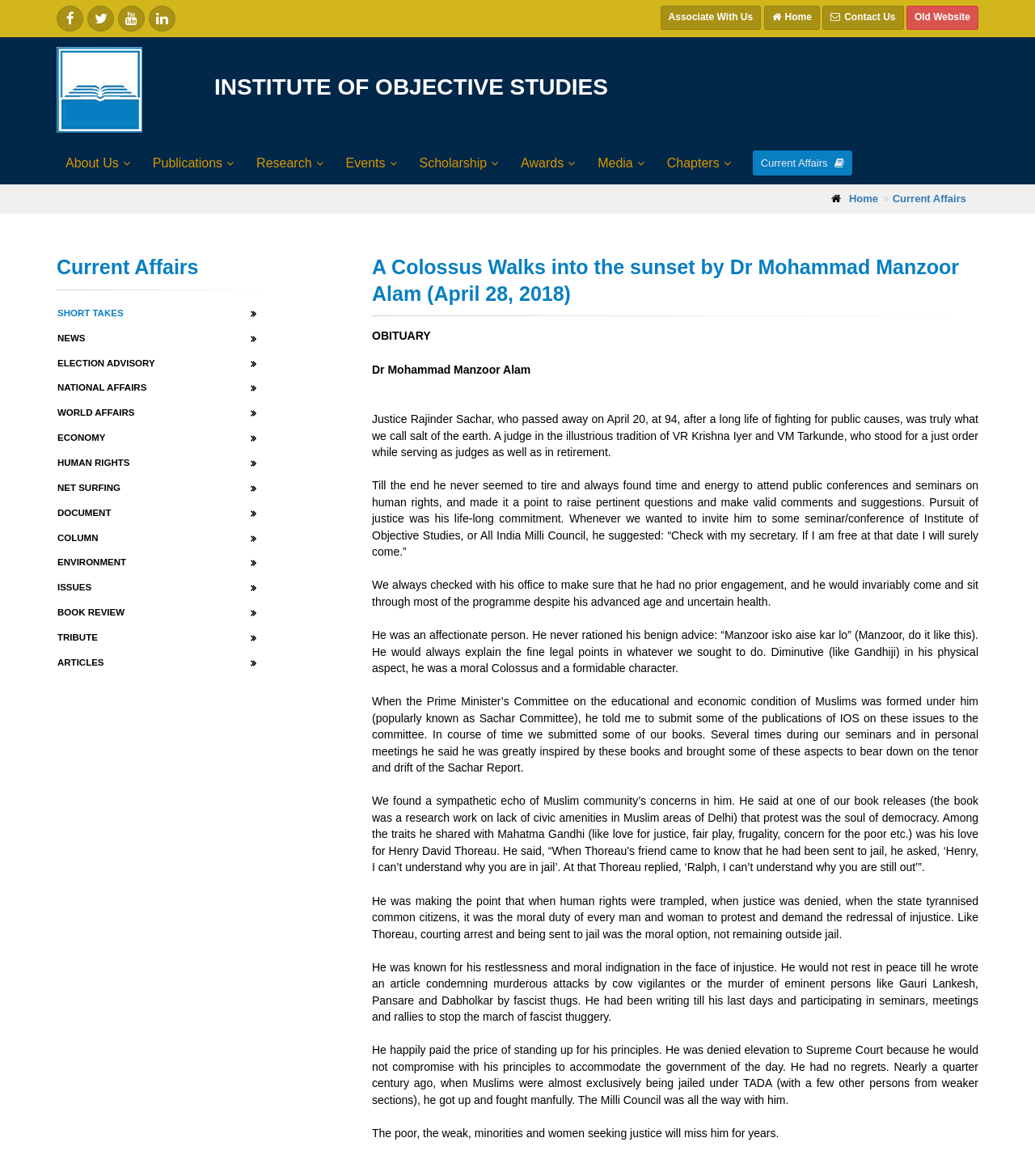What is the logo of the institute?
From the screenshot, provide a brief answer in one word or phrase.

IOS Logo